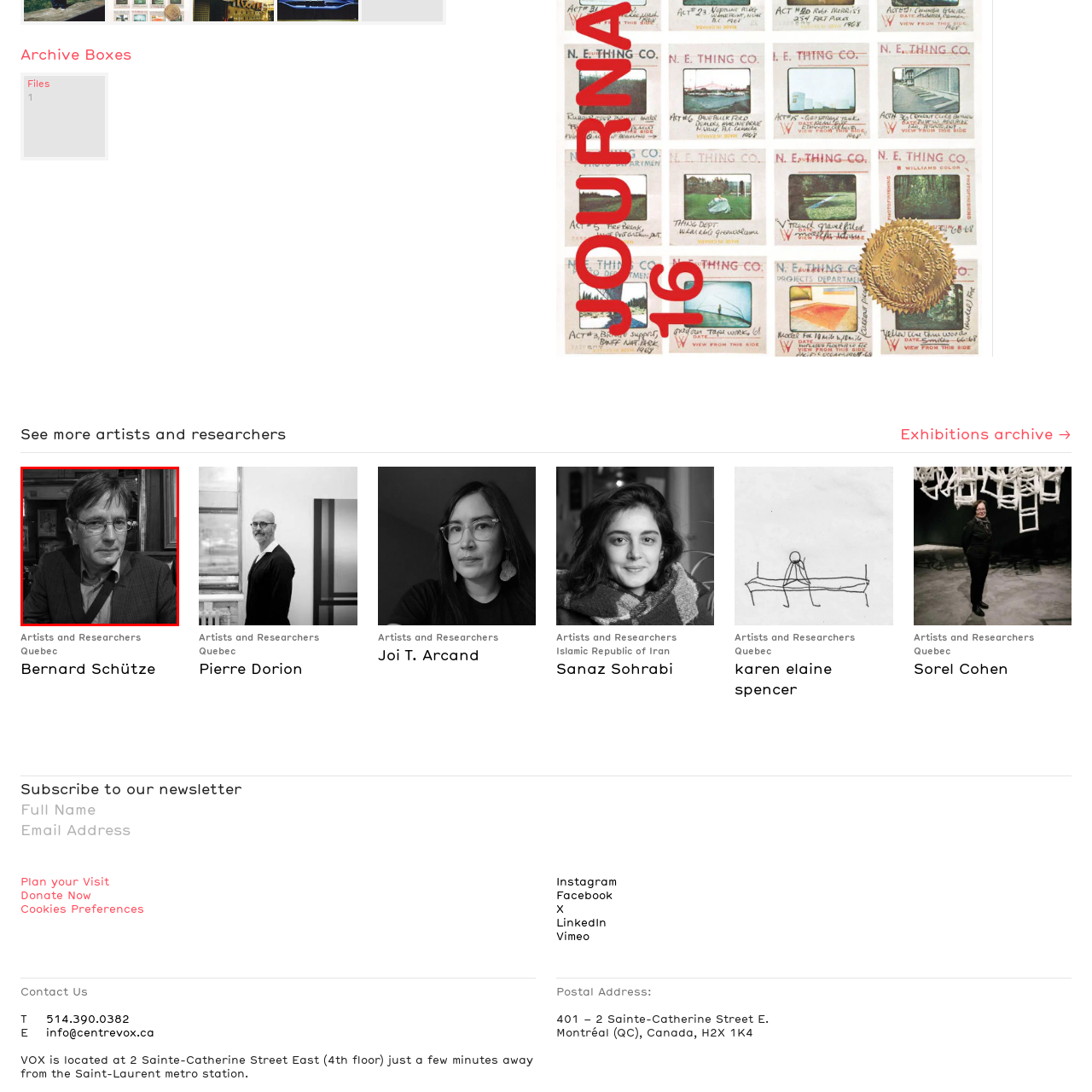What is the ambiance of the setting?
Pay attention to the image surrounded by the red bounding box and respond to the question with a detailed answer.

The image conveys a sense of an artistic environment, which is evident from the setting that appears to be suitable for discussions related to exhibitions or creative endeavors, suggesting a cultural or artistic community.